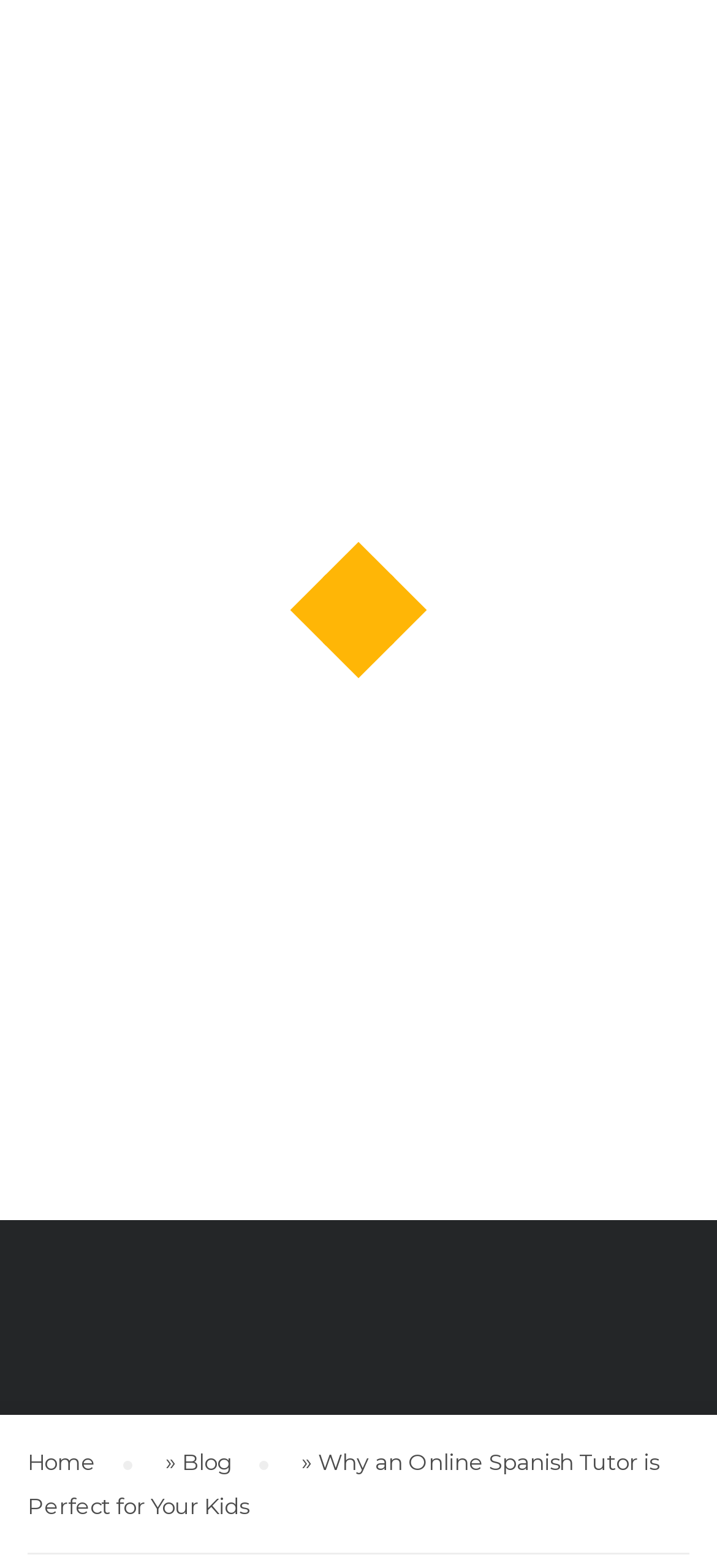What symbol is used to separate the navigation links?
Look at the screenshot and respond with one word or a short phrase.

»